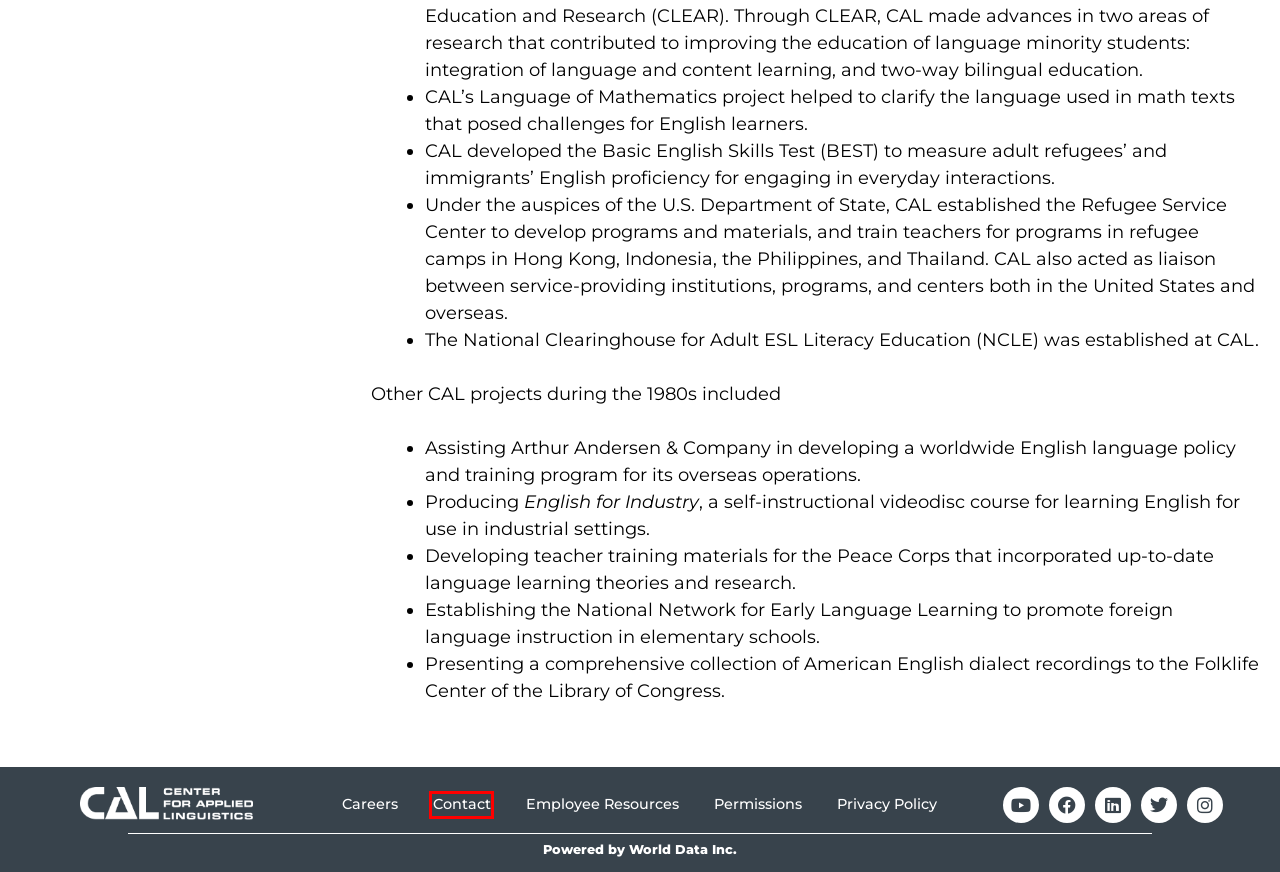Given a screenshot of a webpage with a red bounding box highlighting a UI element, choose the description that best corresponds to the new webpage after clicking the element within the red bounding box. Here are your options:
A. Permissions - Center for Applied Linguistics
B. CAL Solutions
C. WDI
D. Our Founder - Center for Applied Linguistics
E. Employee Resources - Center for Applied Linguistics
F. Contact Us - Center for Applied Linguistics
G. Career Opportunities - Center for Applied Linguistics
H. Privacy Policy - Center for Applied Linguistics

F